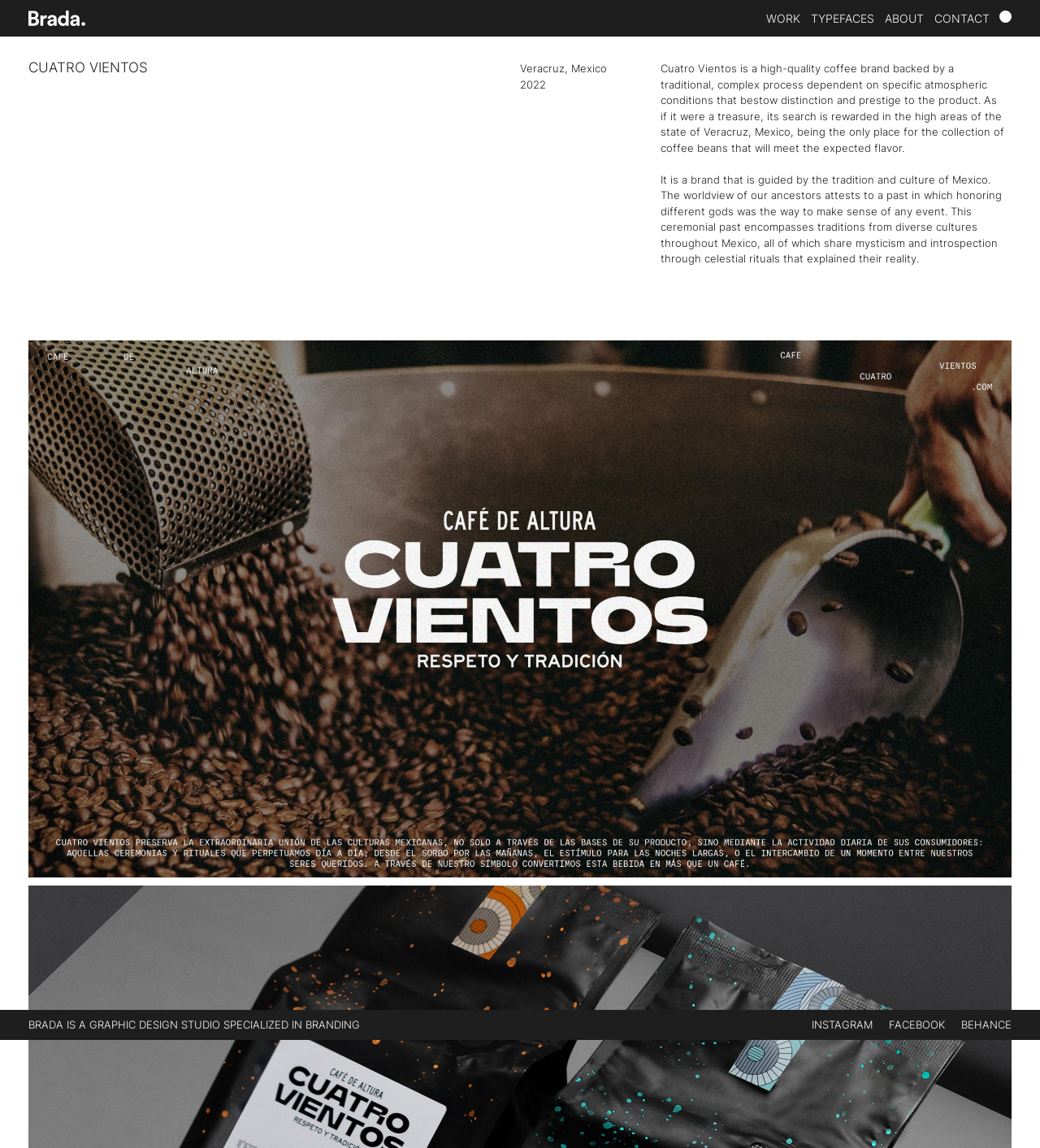Identify the bounding box coordinates for the region of the element that should be clicked to carry out the instruction: "Click the 'TYPEFACES' link". The bounding box coordinates should be four float numbers between 0 and 1, i.e., [left, top, right, bottom].

[0.78, 0.01, 0.841, 0.022]